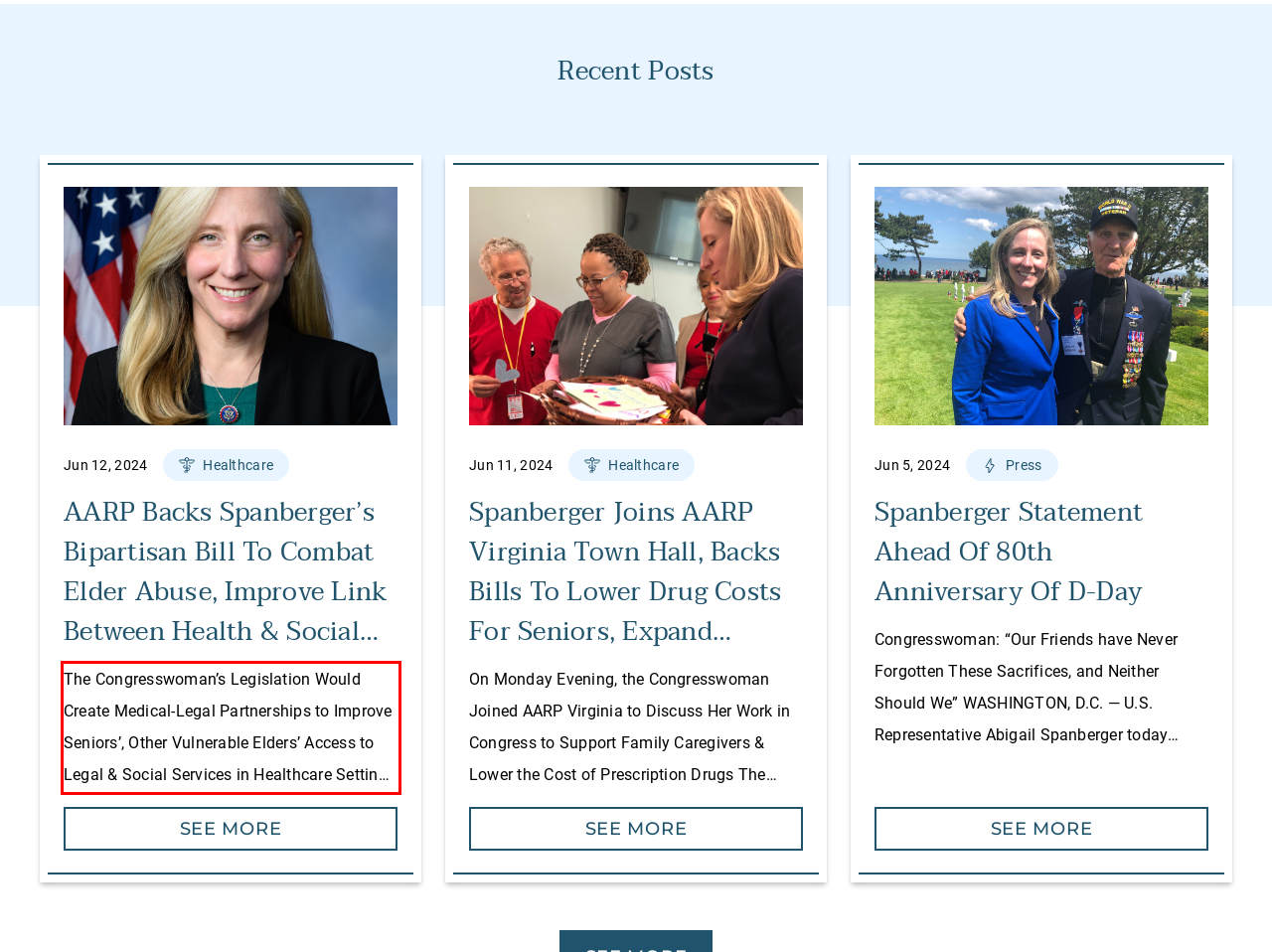Please extract the text content from the UI element enclosed by the red rectangle in the screenshot.

The Congresswoman’s Legislation Would Create Medical-Legal Partnerships to Improve Seniors’, Other Vulnerable Elders’ Access to Legal & Social Services in Healthcare Settings WASHINGTON, D.C. — Following last month’s introduction of U.S. Representative Abigail Spanberger’s bipartisan bill to help protect seniors from elder abuse, AARP has now backed her legislation. Spanberger’s Linking Seniors to Needed Legal […]